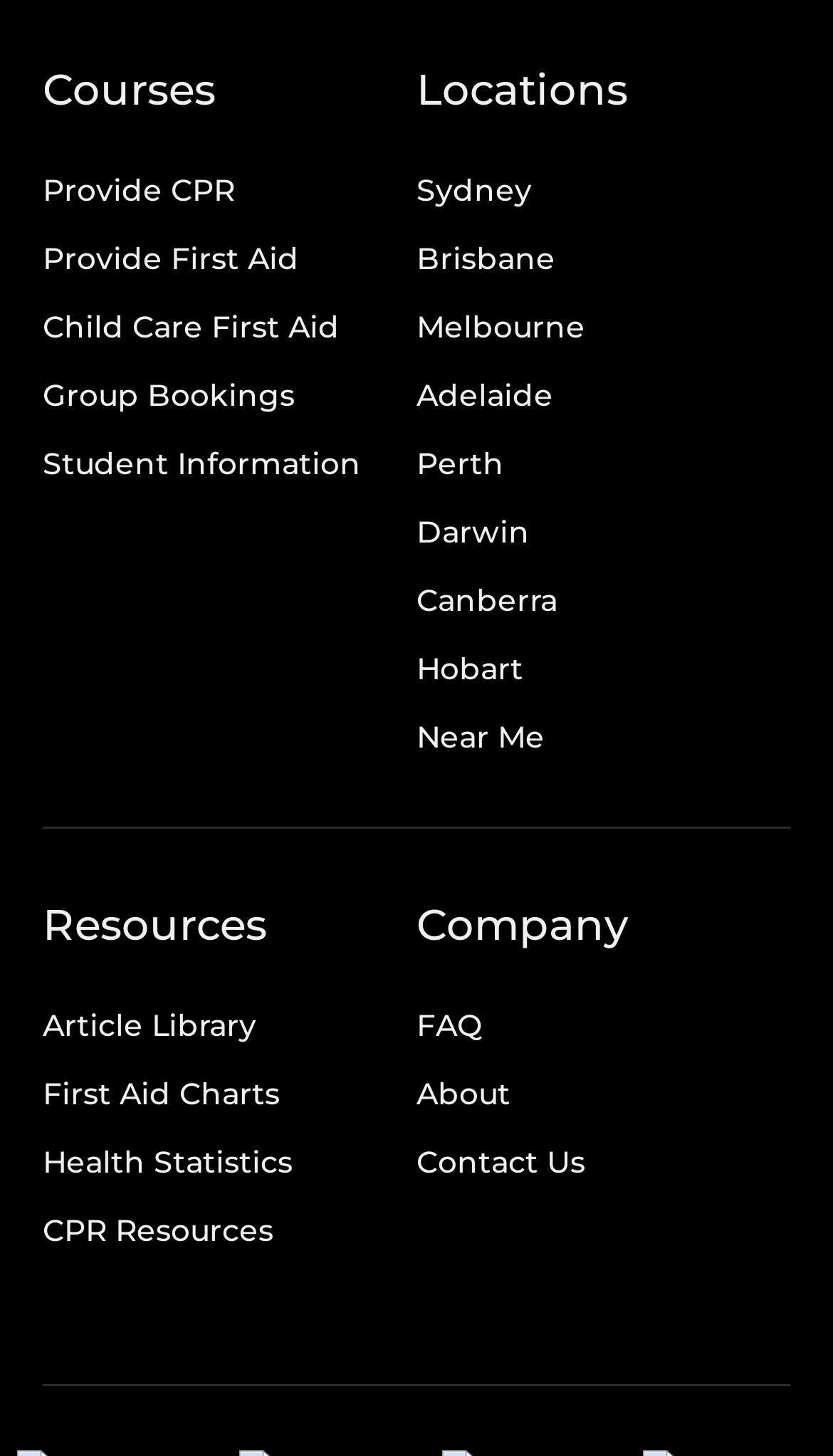How many course options are available?
Deliver a detailed and extensive answer to the question.

I counted the number of links under the 'Courses' section, which are 'Provide CPR', 'Provide First Aid', 'Child Care First Aid', 'Group Bookings', 'Student Information', and found that there are 6 course options available.